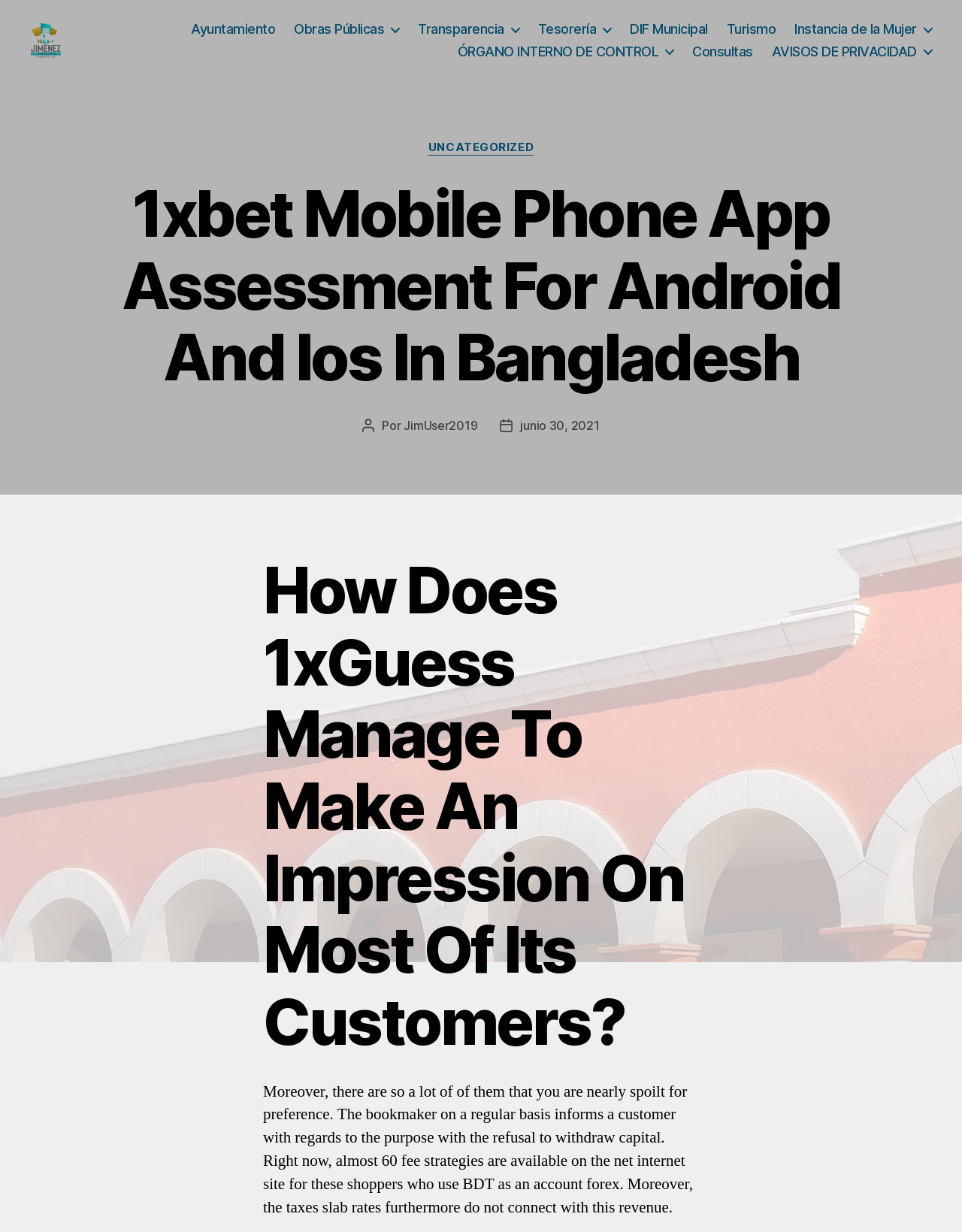Please identify the bounding box coordinates of the region to click in order to complete the task: "Click on the link to read about Techniques within Haushaltsauflösung Entrümpelung Strausberg". The coordinates must be four float numbers between 0 and 1, specified as [left, top, right, bottom].

None